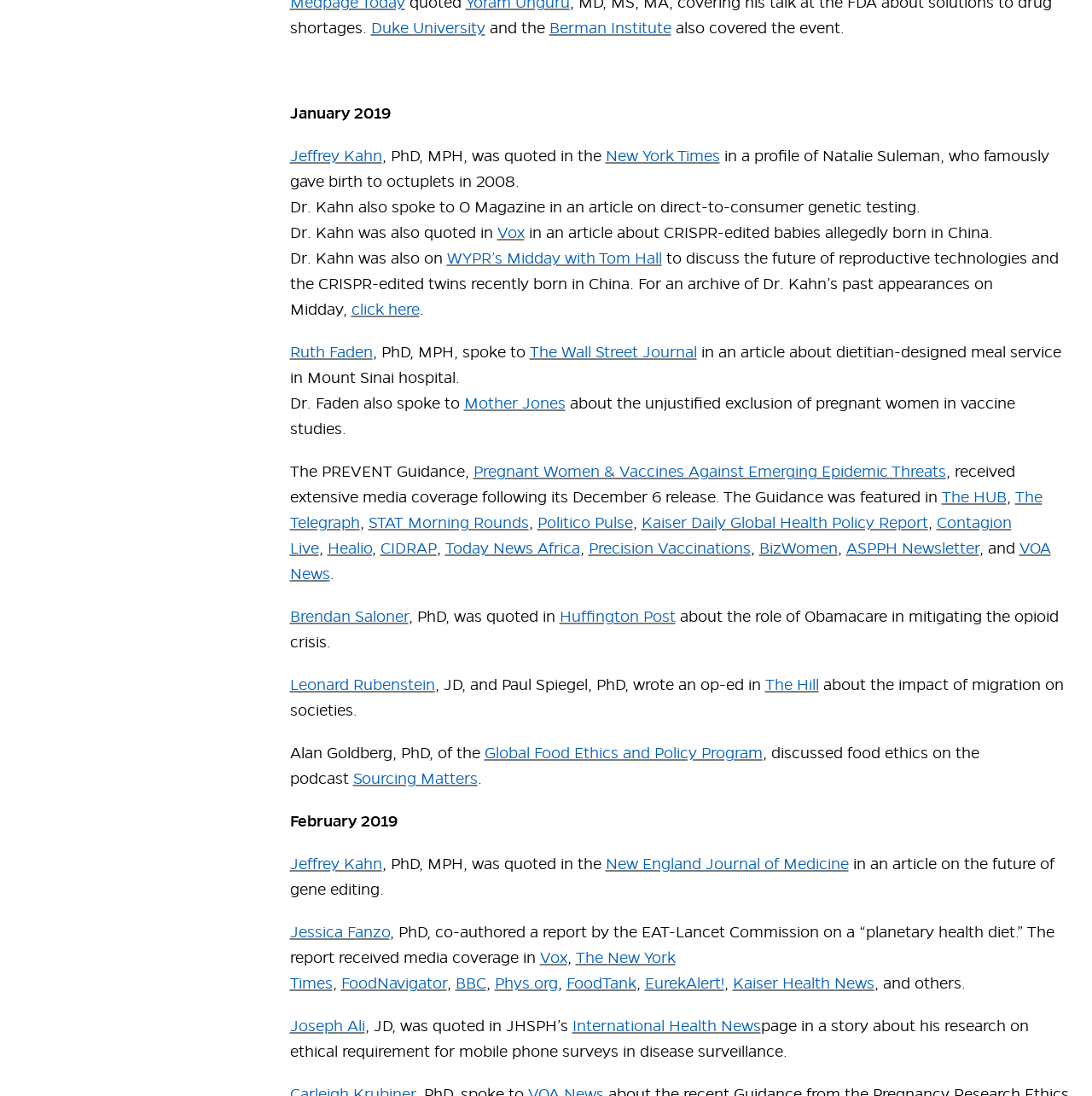Using the given element description, provide the bounding box coordinates (top-left x, top-left y, bottom-right x, bottom-right y) for the corresponding UI element in the screenshot: New England Journal of Medicine

[0.554, 0.779, 0.777, 0.797]